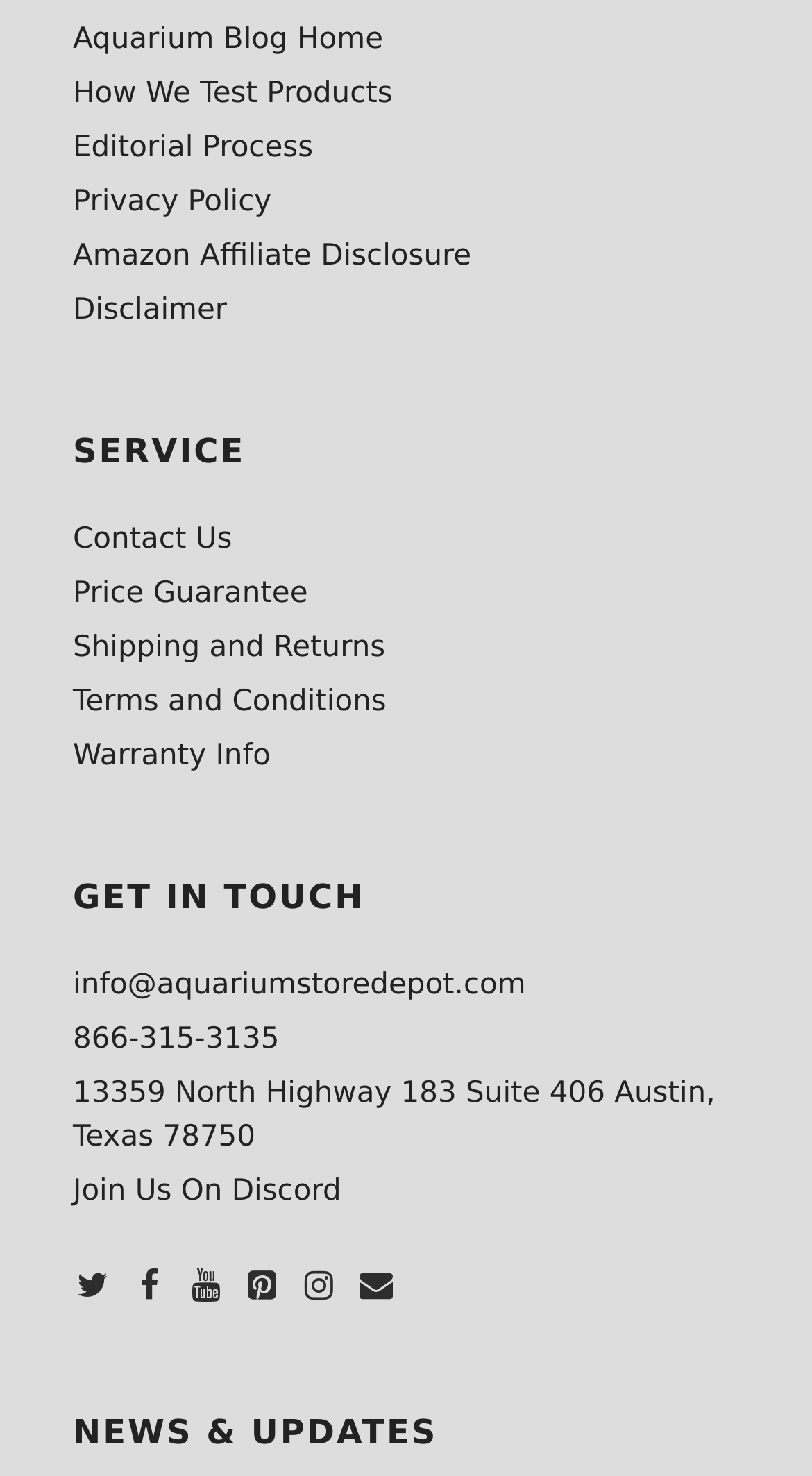Locate the bounding box of the UI element based on this description: "Join Us On Discord". Provide four float numbers between 0 and 1 as [left, top, right, bottom].

[0.09, 0.796, 0.42, 0.819]